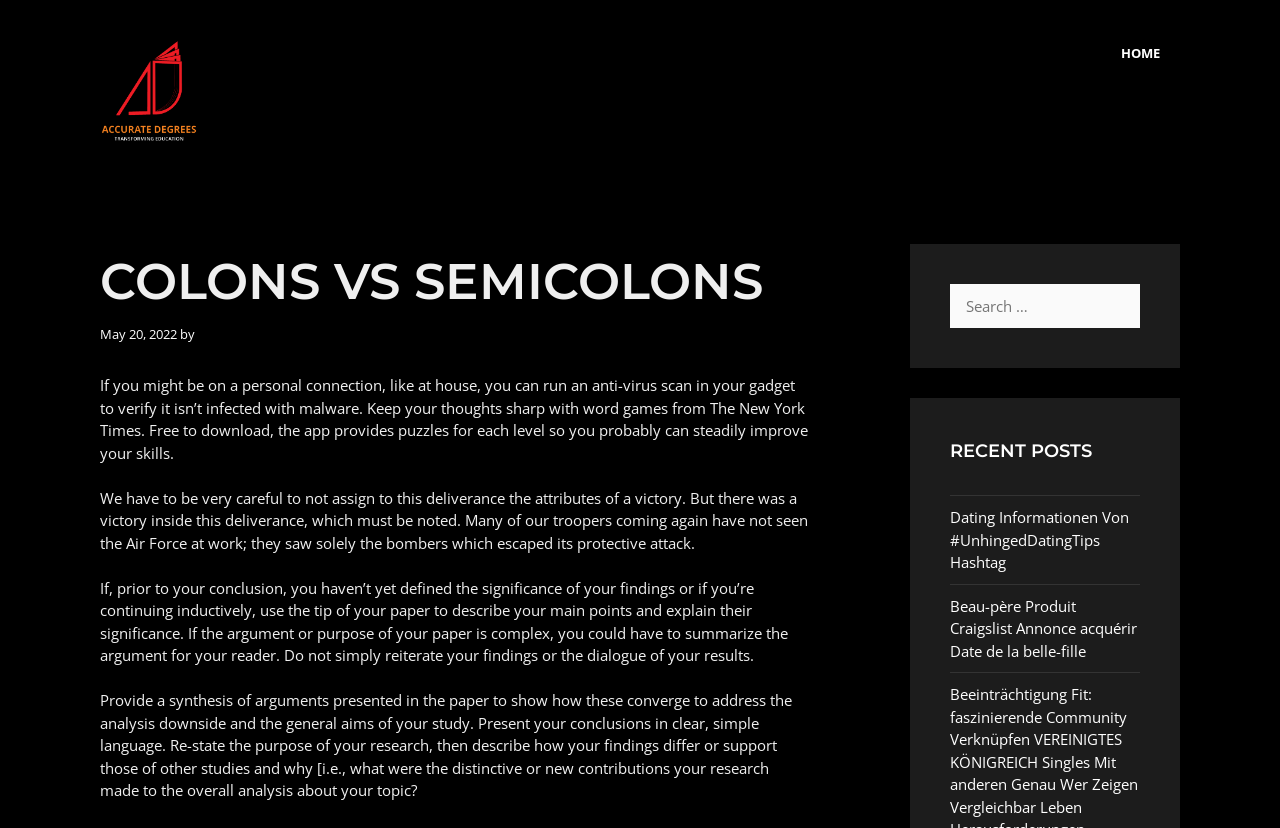Locate the bounding box of the UI element based on this description: "name="email"". Provide four float numbers between 0 and 1 as [left, top, right, bottom].

None